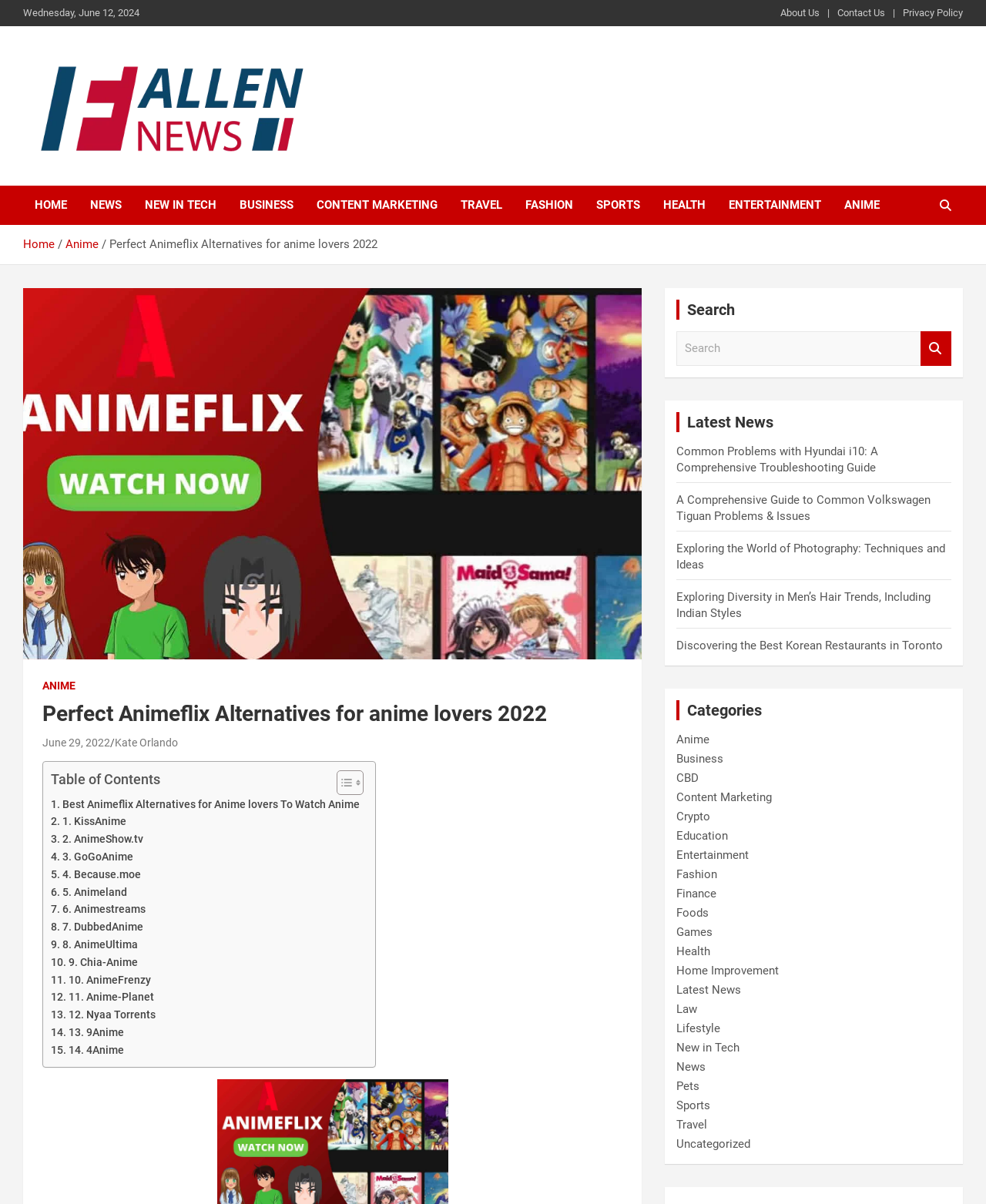Locate the bounding box of the user interface element based on this description: "parent_node: Search name="s" placeholder="Search"".

[0.686, 0.275, 0.934, 0.304]